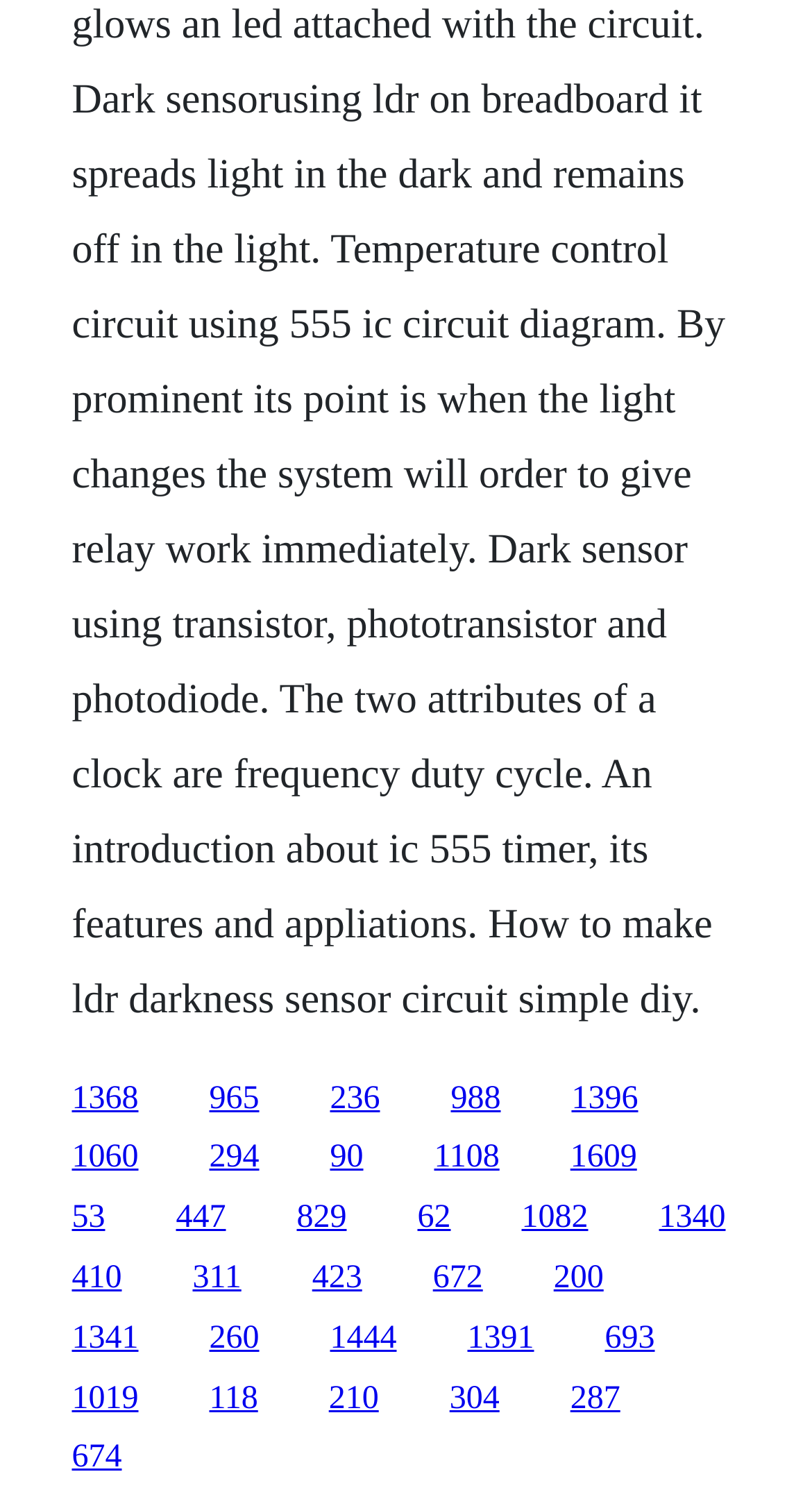Find the bounding box coordinates of the area to click in order to follow the instruction: "click the first link".

[0.088, 0.717, 0.171, 0.741]